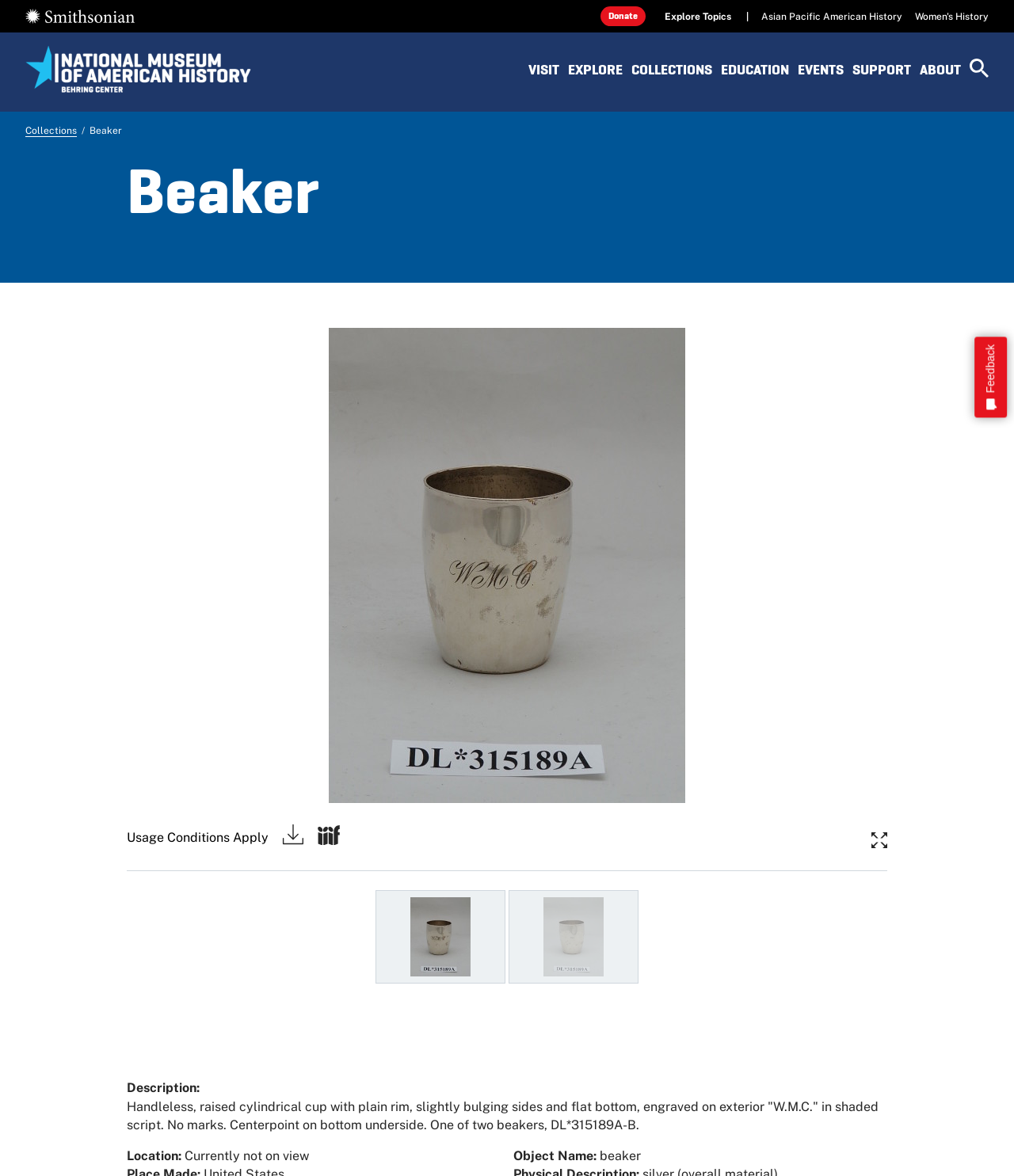Using the element description: "T.E.A.M. Training", determine the bounding box coordinates for the specified UI element. The coordinates should be four float numbers between 0 and 1, [left, top, right, bottom].

None